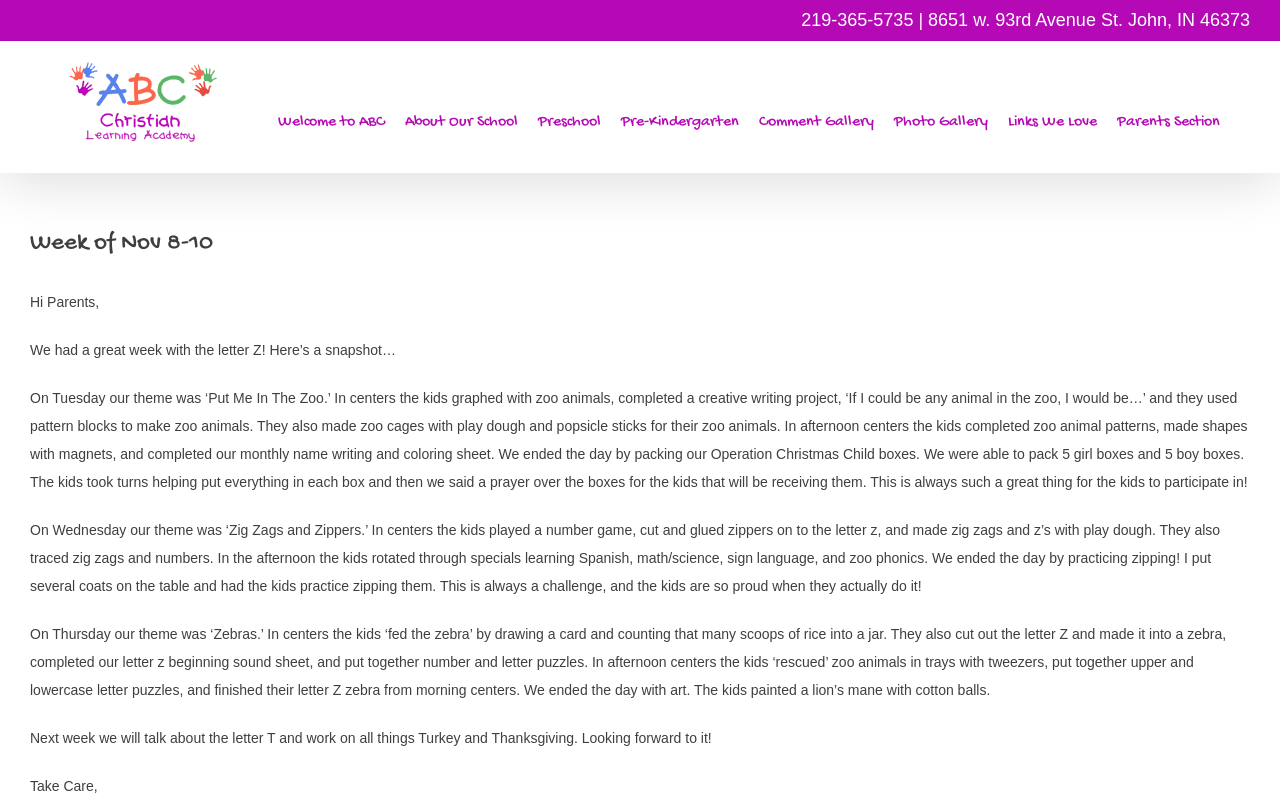Show the bounding box coordinates for the HTML element as described: "Parents Section".

[0.873, 0.107, 0.953, 0.193]